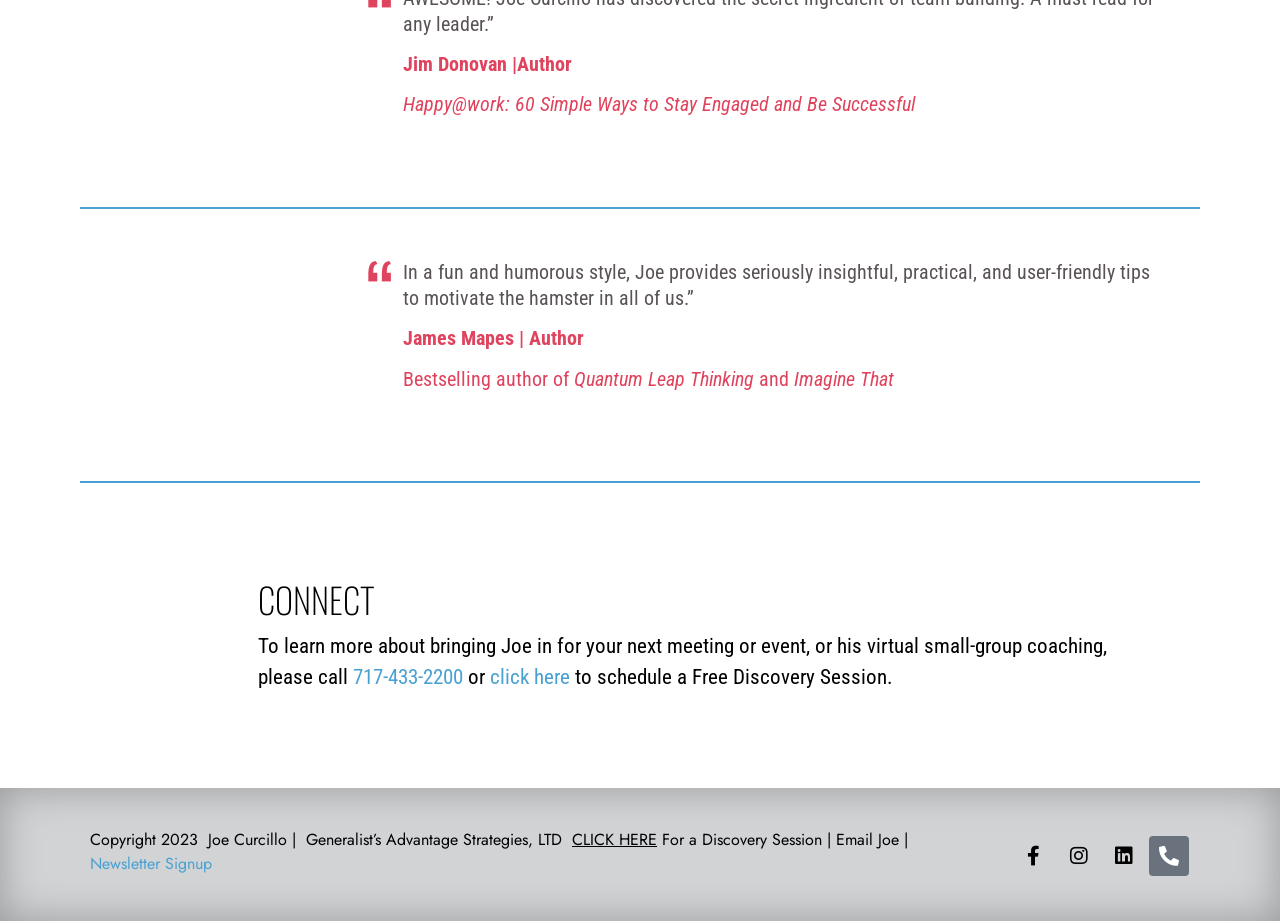Please reply with a single word or brief phrase to the question: 
What is the name of the bestselling book written by James Mapes?

Quantum Leap Thinking